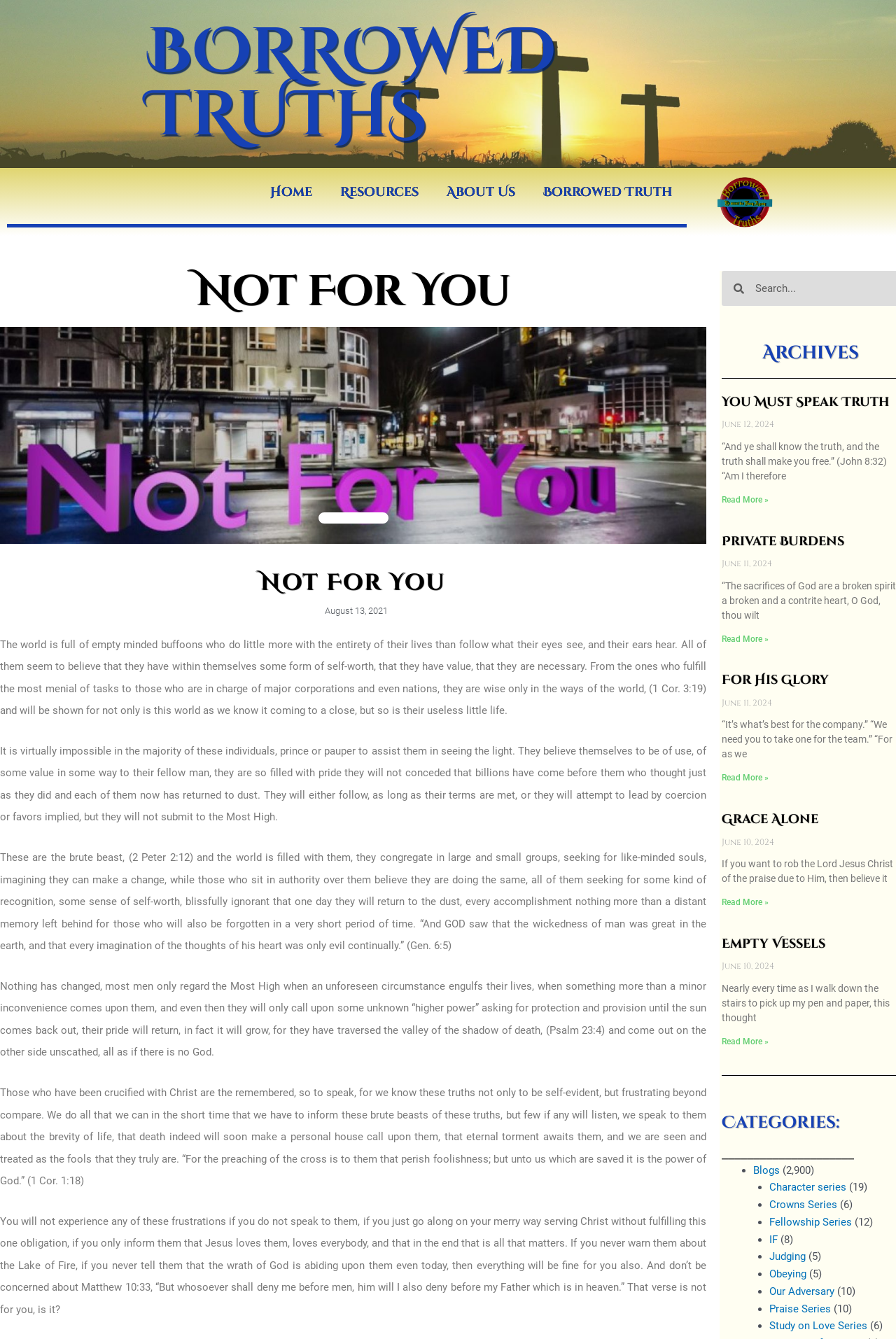Please identify the bounding box coordinates of the element that needs to be clicked to execute the following command: "Click on 'Resources'". Provide the bounding box using four float numbers between 0 and 1, formatted as [left, top, right, bottom].

[0.364, 0.132, 0.483, 0.156]